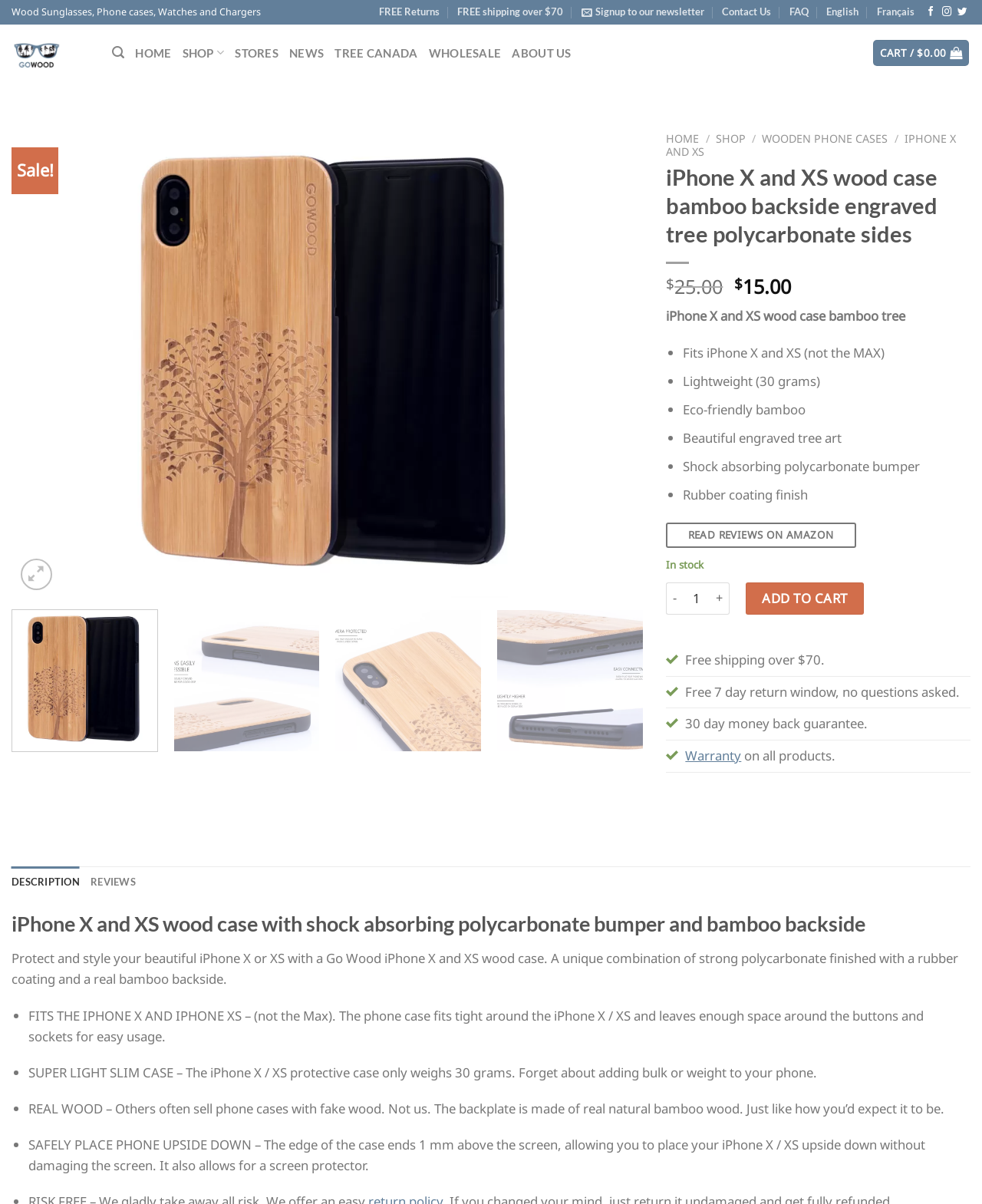Please determine and provide the text content of the webpage's heading.

iPhone X and XS wood case bamboo backside engraved tree polycarbonate sides